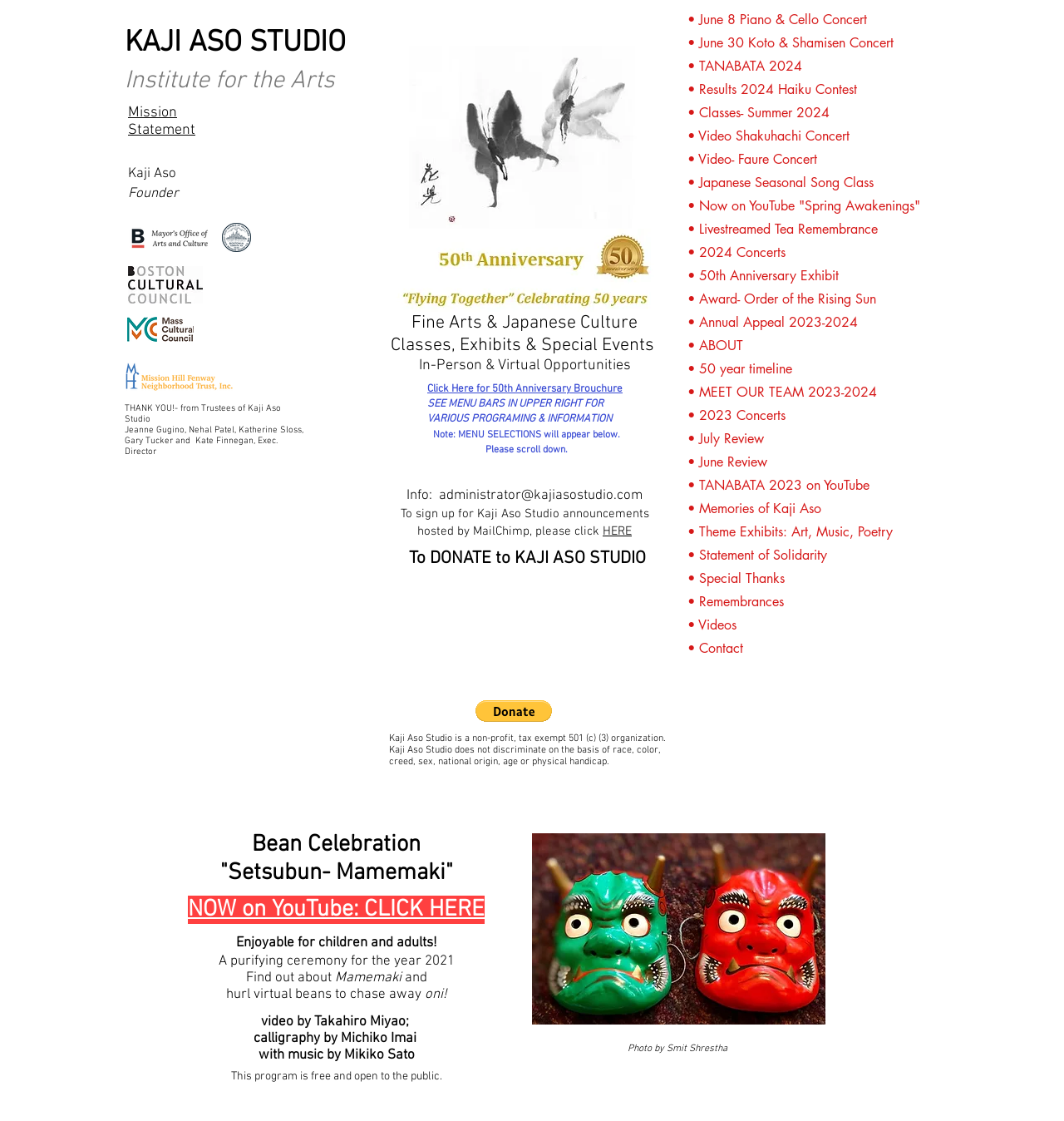Identify the bounding box for the UI element described as: "NOW on YouTube: CLICK HERE". The coordinates should be four float numbers between 0 and 1, i.e., [left, top, right, bottom].

[0.177, 0.799, 0.455, 0.824]